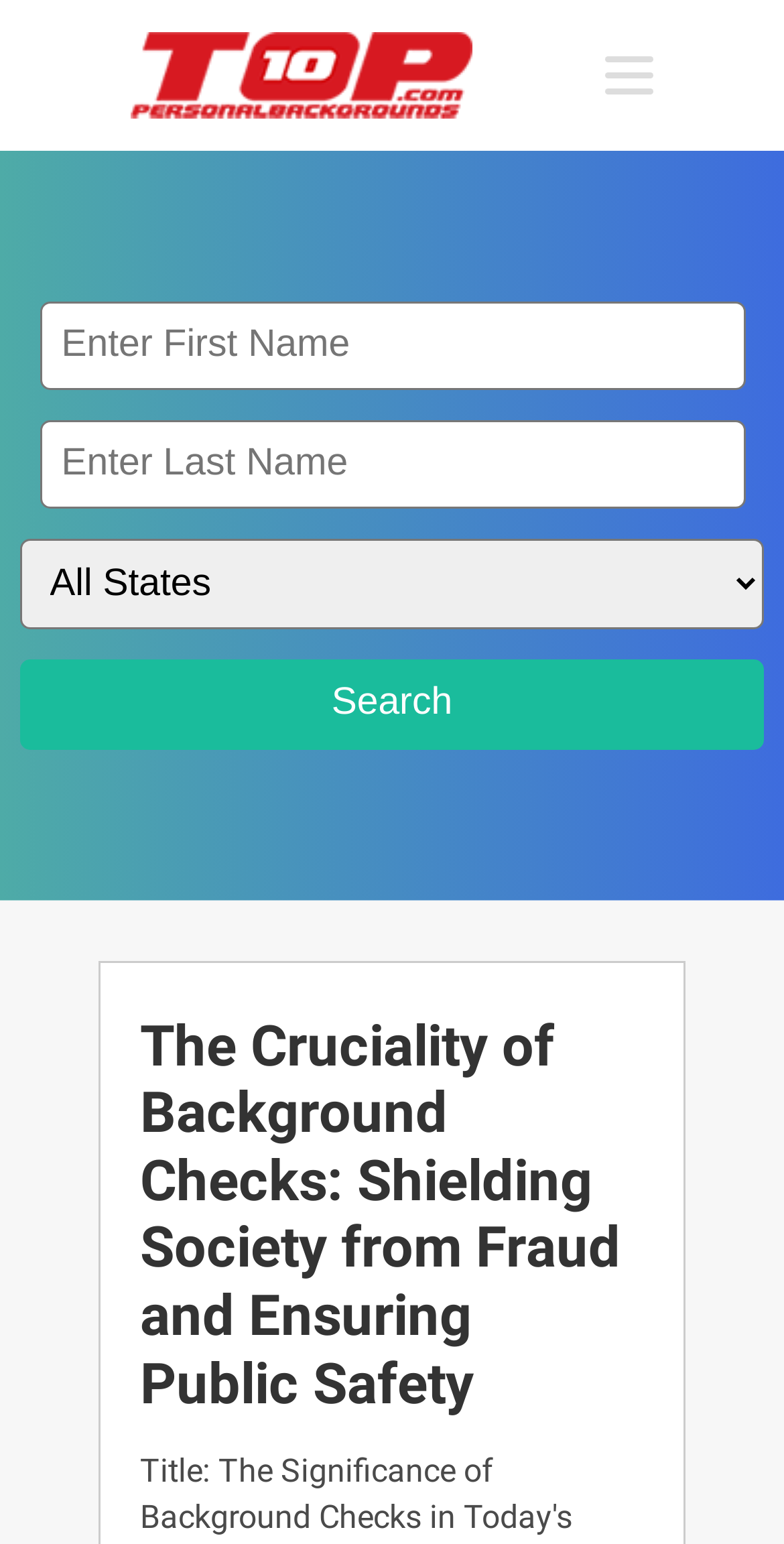From the screenshot, find the bounding box of the UI element matching this description: "parent_node: All States value="Search"". Supply the bounding box coordinates in the form [left, top, right, bottom], each a float between 0 and 1.

[0.025, 0.427, 0.975, 0.485]